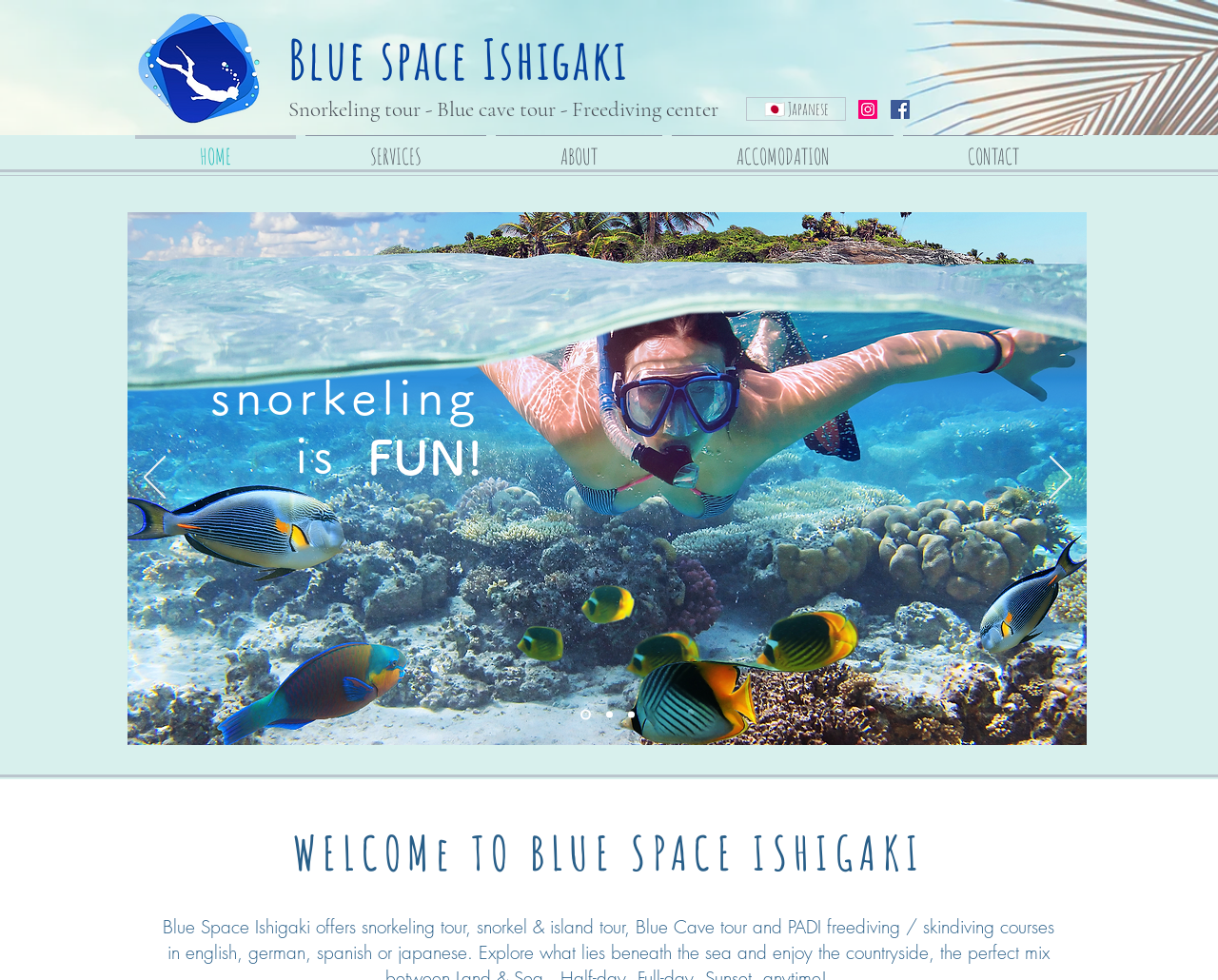Predict the bounding box of the UI element that fits this description: "October 2018".

None